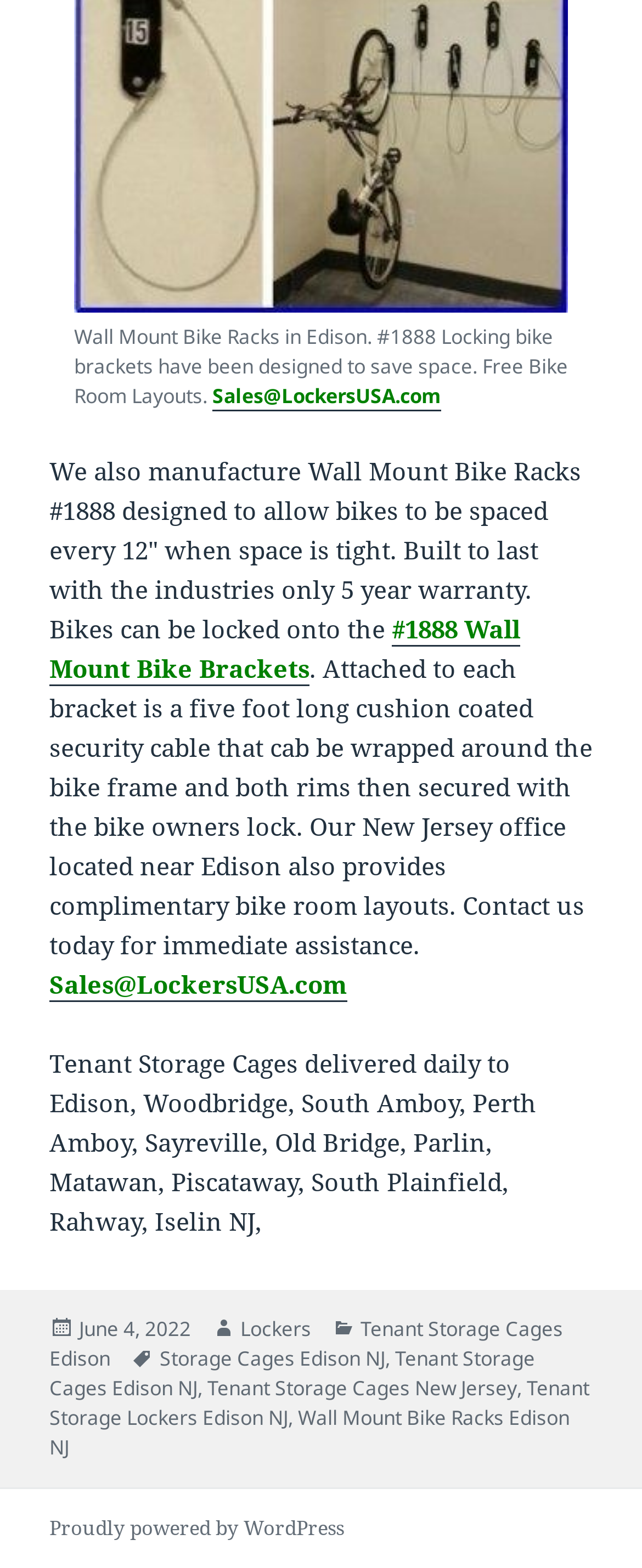Please identify the bounding box coordinates of the element's region that I should click in order to complete the following instruction: "Contact sales via email". The bounding box coordinates consist of four float numbers between 0 and 1, i.e., [left, top, right, bottom].

[0.331, 0.243, 0.687, 0.262]